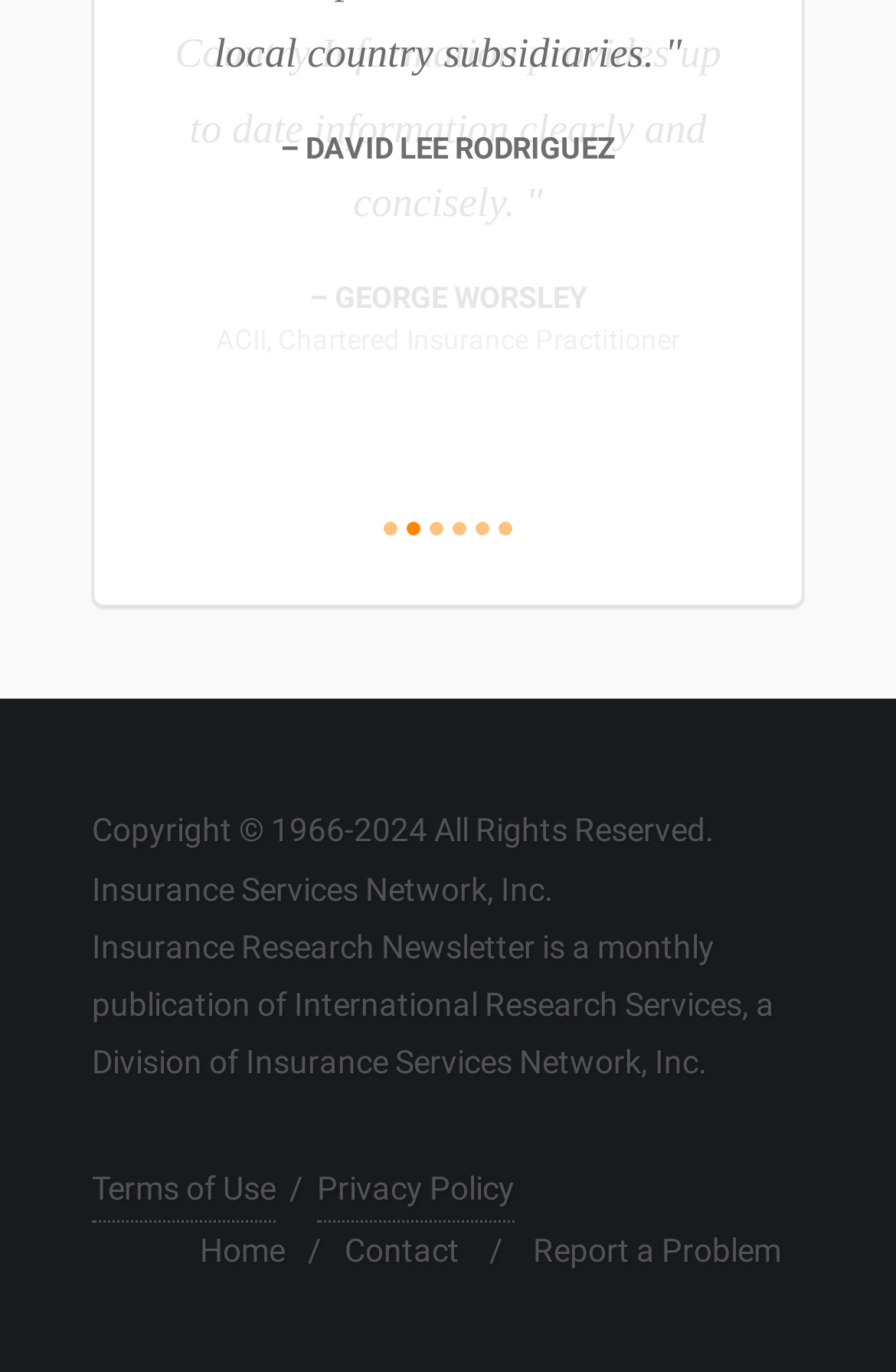Given the element description "Report a Problem", identify the bounding box of the corresponding UI element.

[0.595, 0.89, 0.872, 0.933]